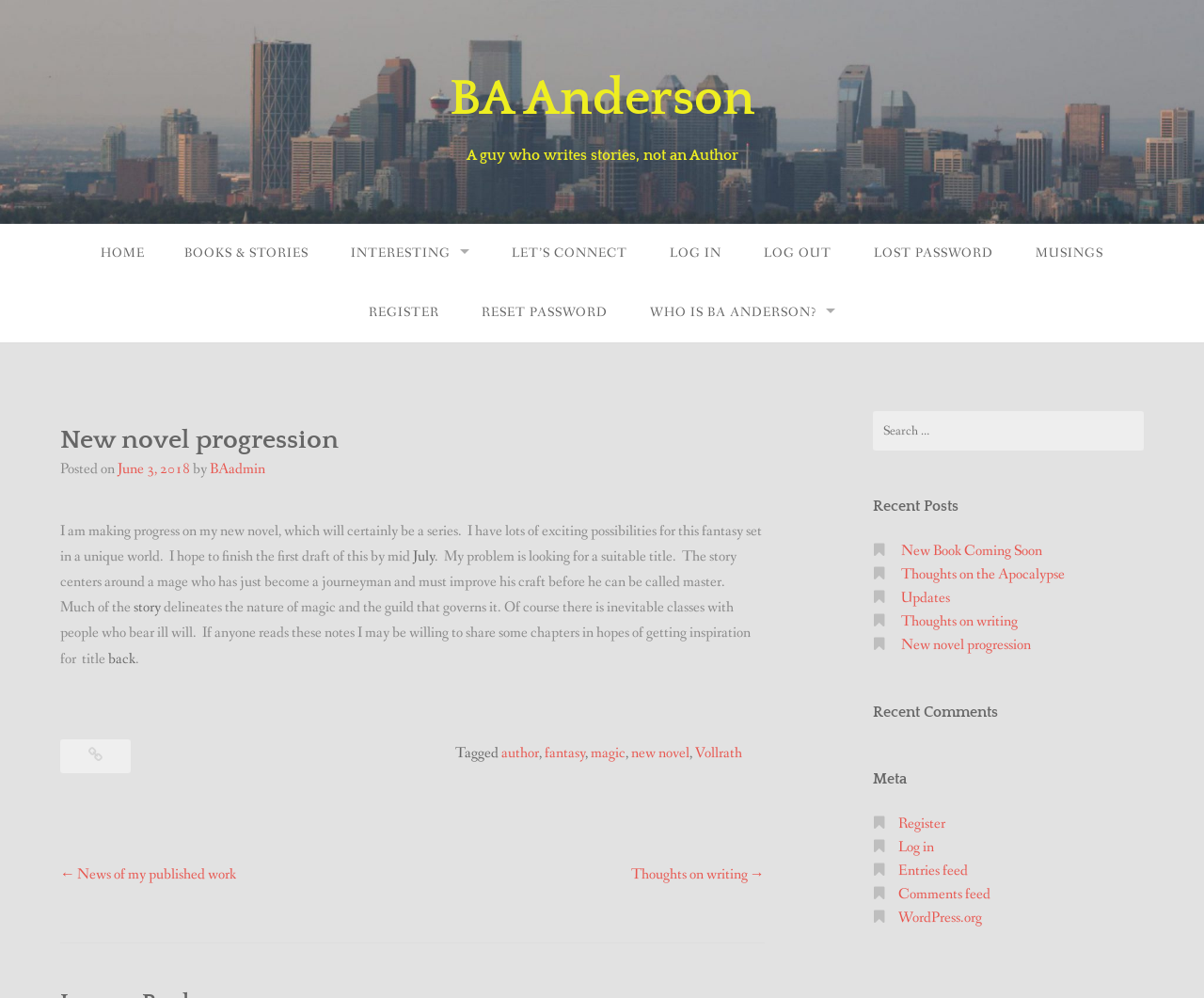Reply to the question with a brief word or phrase: How many recent posts are listed?

4